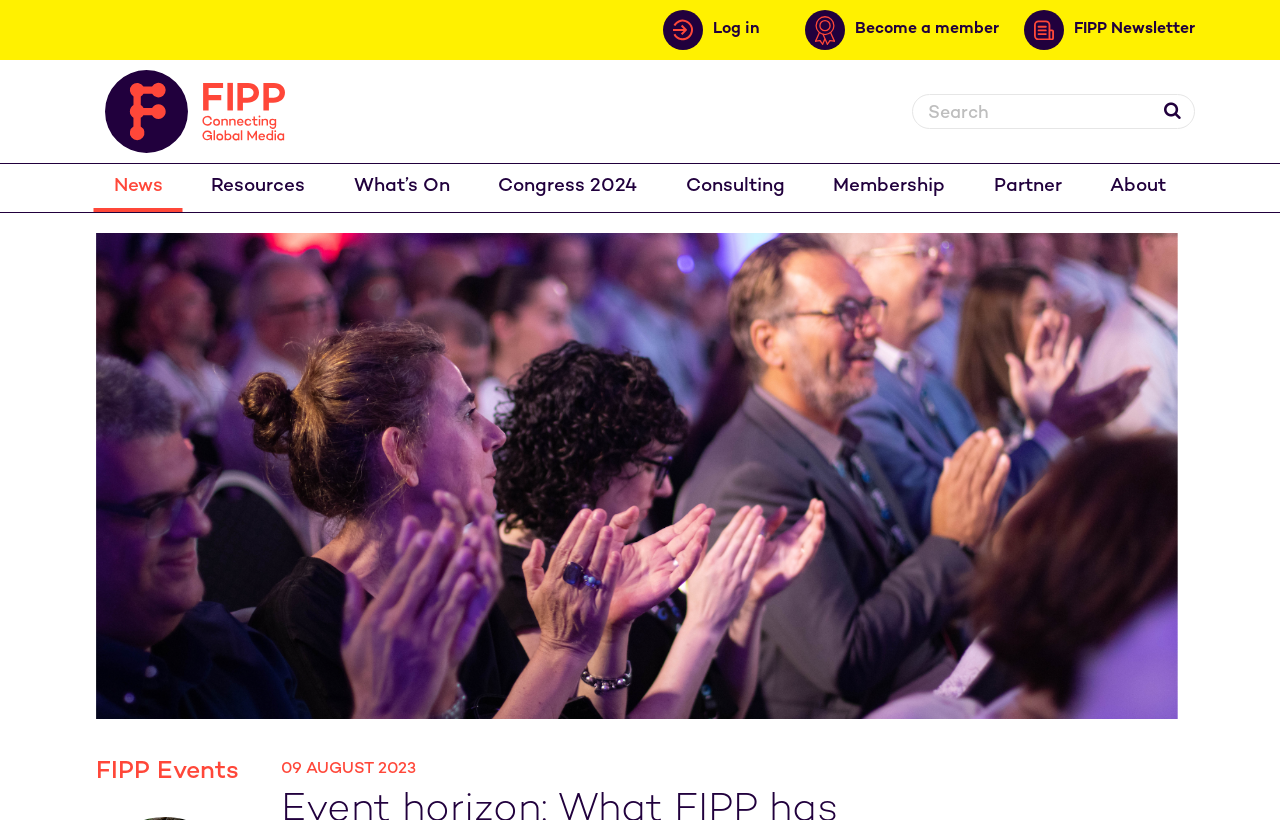What is the date displayed on the webpage?
Please provide a comprehensive answer based on the visual information in the image.

The date '09 AUGUST 2023' is displayed at the bottom right corner of the webpage, inside a time element.